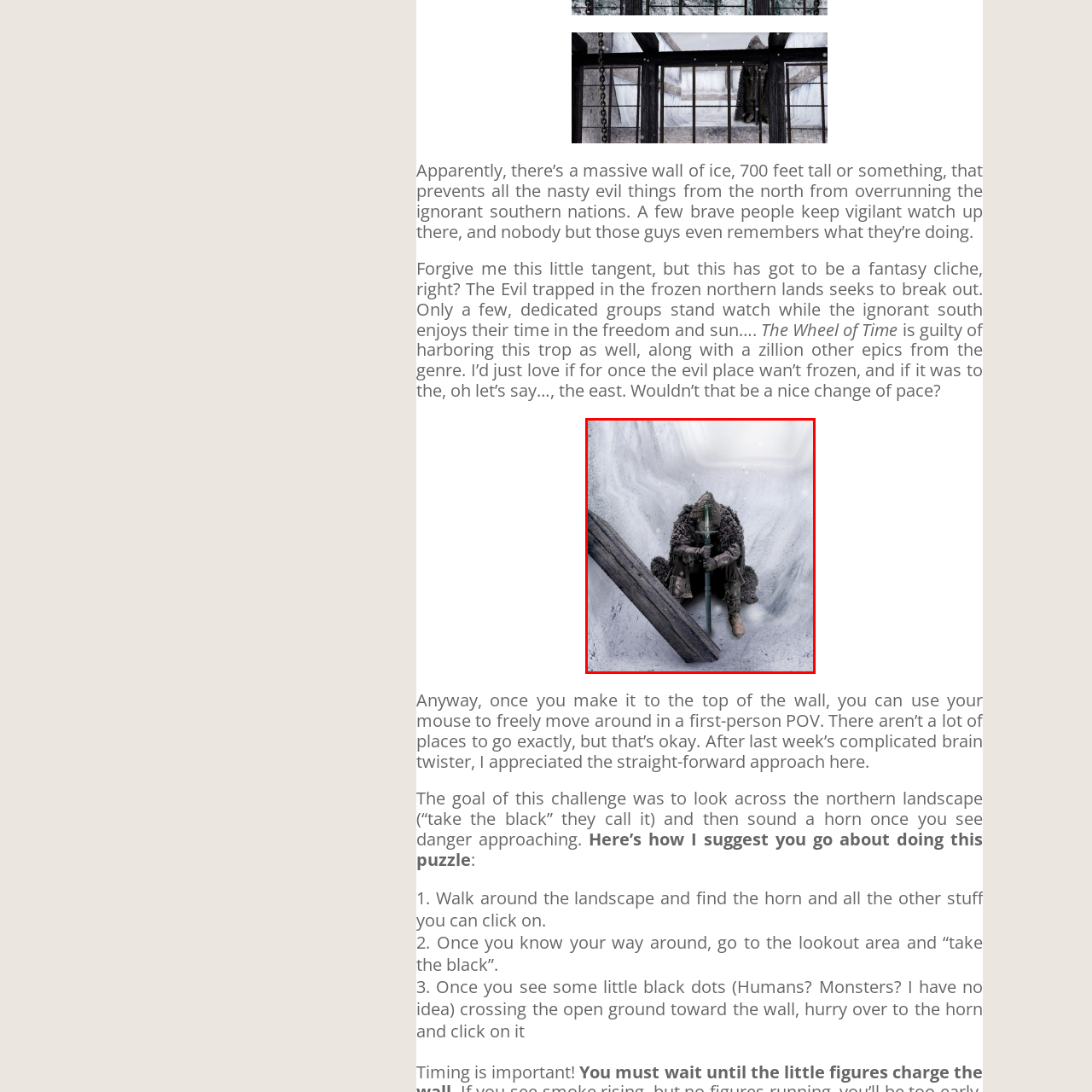Study the image surrounded by the red bounding box and respond as thoroughly as possible to the following question, using the image for reference: What is the environment like in the image?

The caption describes the environment as a 'cold, icy environment', and mentions 'steep walls of ice' surrounding the figure, which suggests a harsh and frozen landscape.